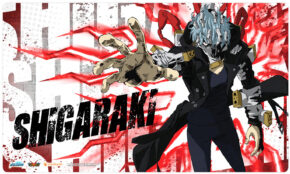Give a concise answer using only one word or phrase for this question:
What is the price of the playmat?

$24.99